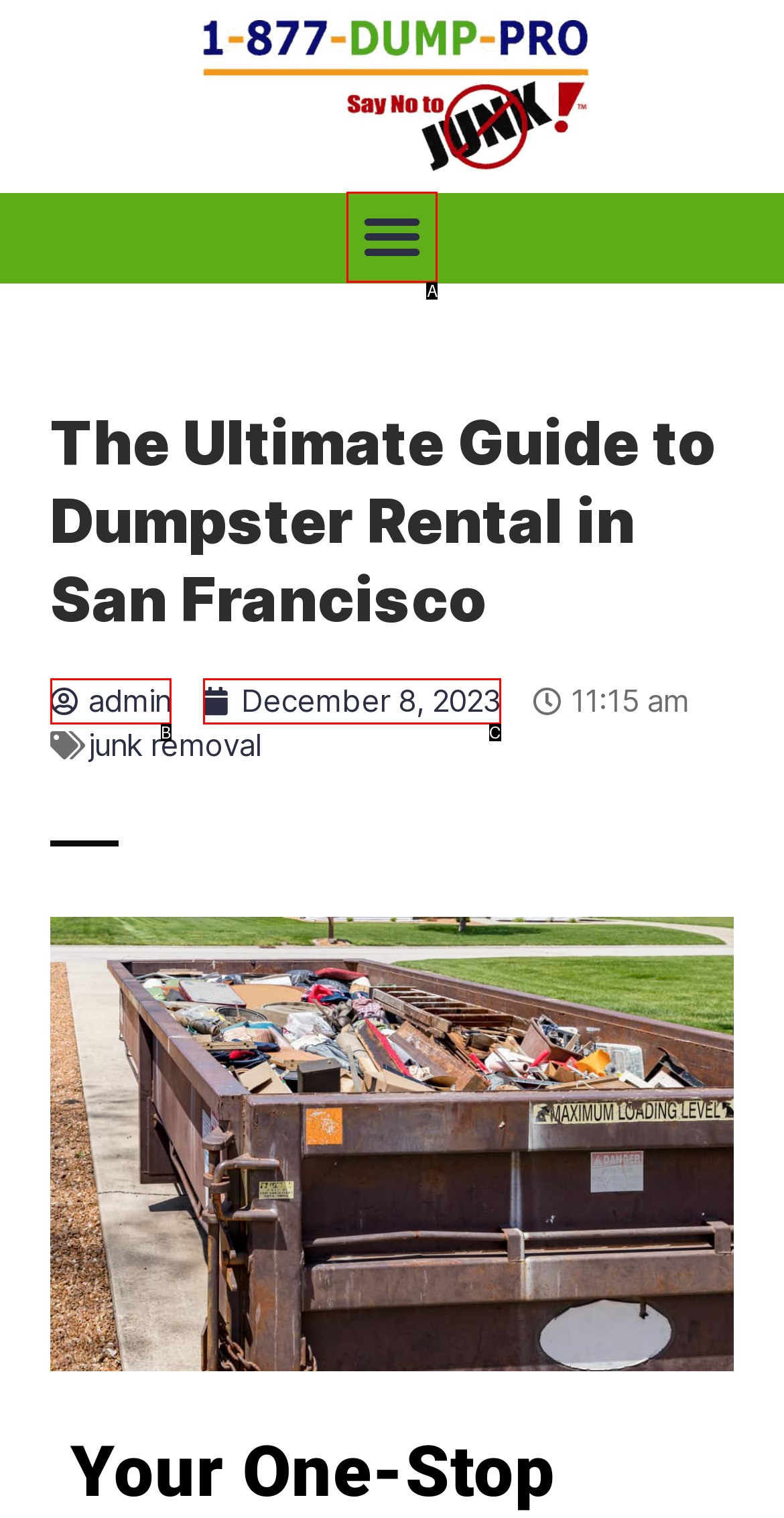Select the letter that corresponds to this element description: December 8, 2023
Answer with the letter of the correct option directly.

C